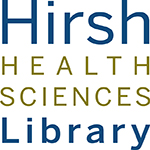What is the purpose of the Hirsh Health Sciences Library?
Provide an in-depth and detailed answer to the question.

The logo reflects a professional and academic tone, aligning with its purpose as a center for knowledge and innovation in health sciences, which is to support health sciences education and research.